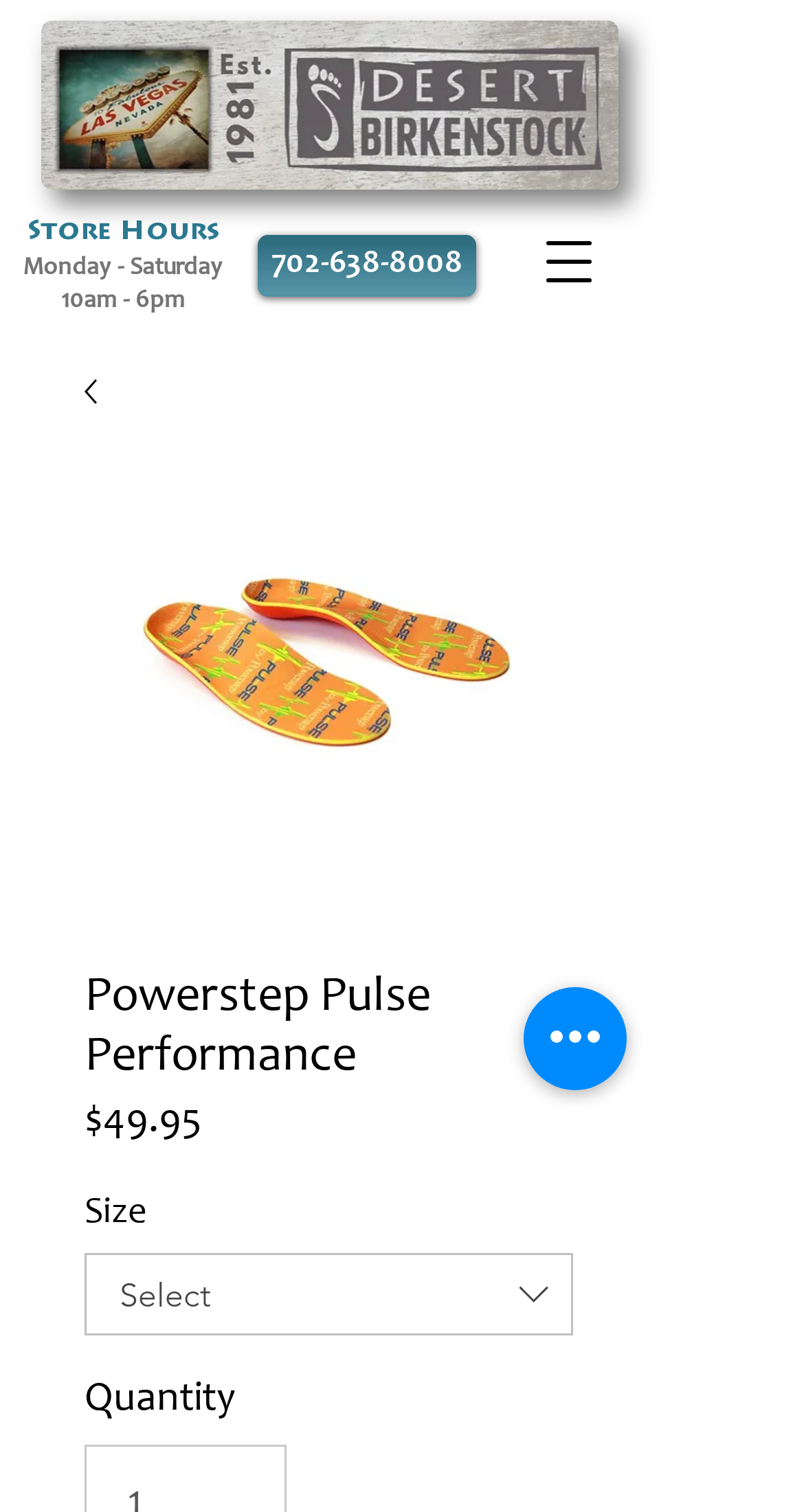Please find and report the primary heading text from the webpage.

Powerstep Pulse Performance